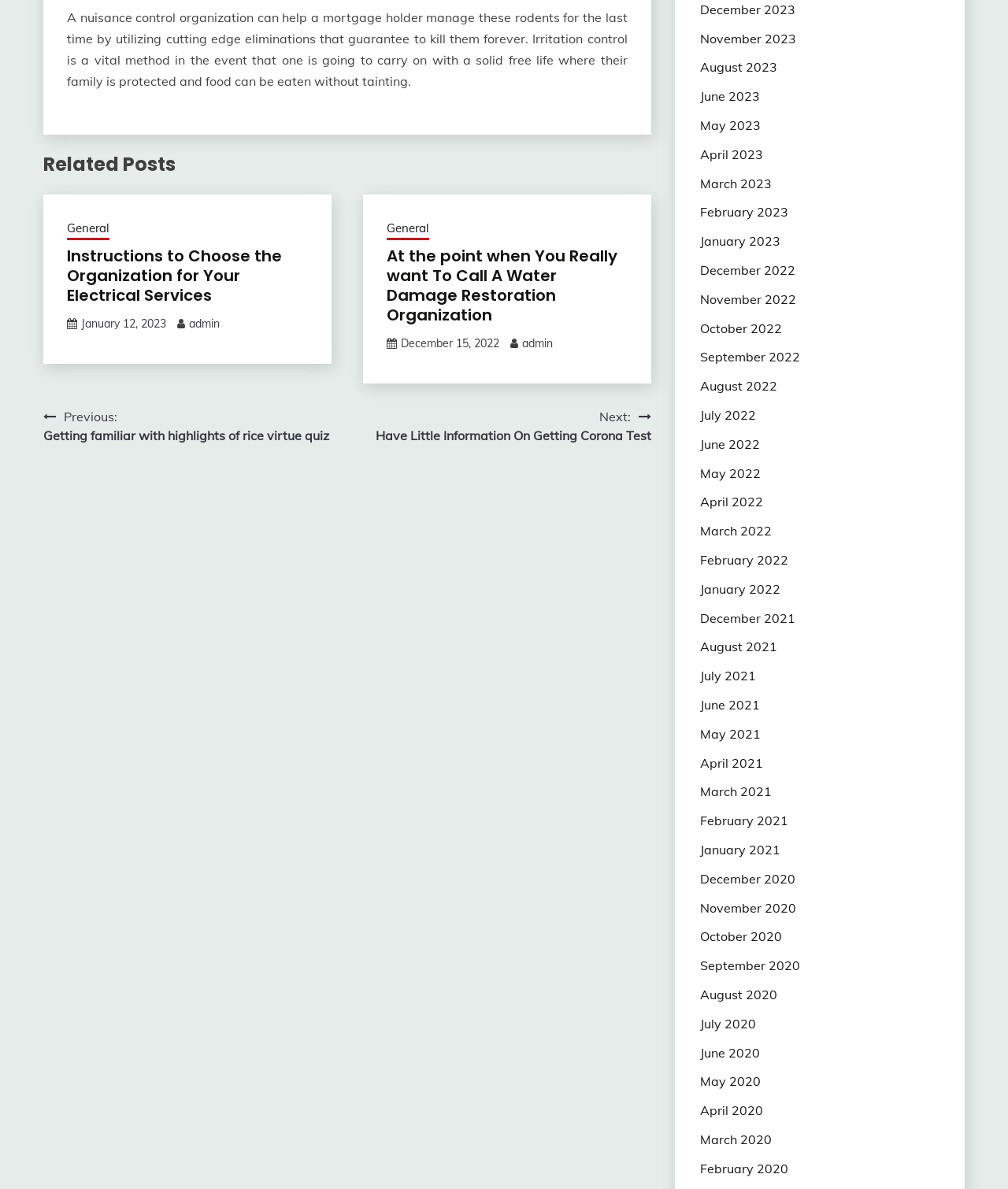Please find and report the bounding box coordinates of the element to click in order to perform the following action: "Navigate to 'Next: Have Little Information On Getting Corona Test'". The coordinates should be expressed as four float numbers between 0 and 1, in the format [left, top, right, bottom].

[0.372, 0.342, 0.646, 0.374]